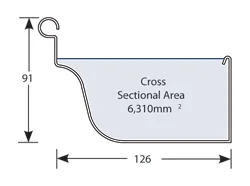What is the external cross-sectional area of the gutter?
Using the visual information, answer the question in a single word or phrase.

6,310 mm²